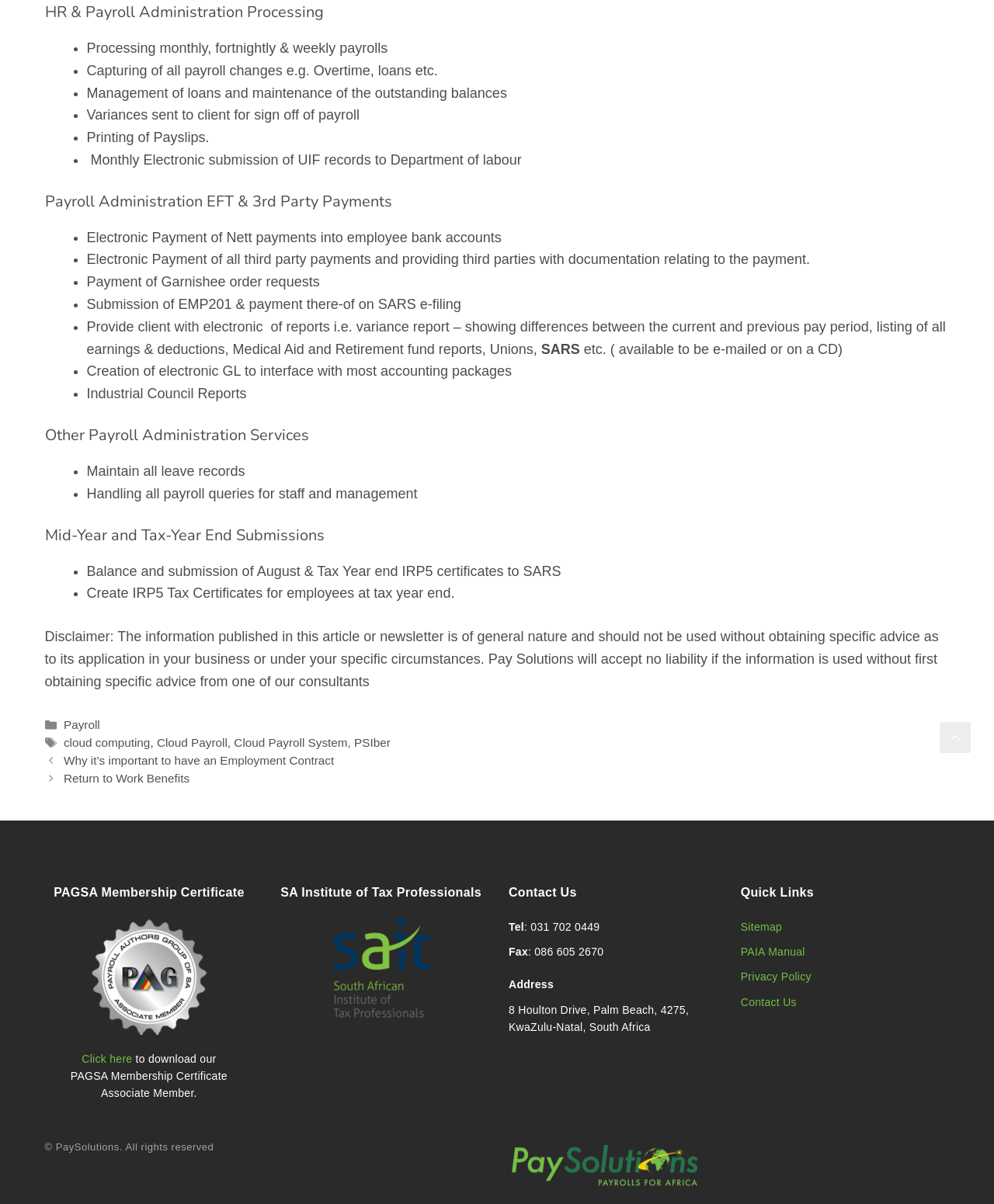What is the purpose of the IRP5 certificates?
Please provide a single word or phrase as the answer based on the screenshot.

Tax year end